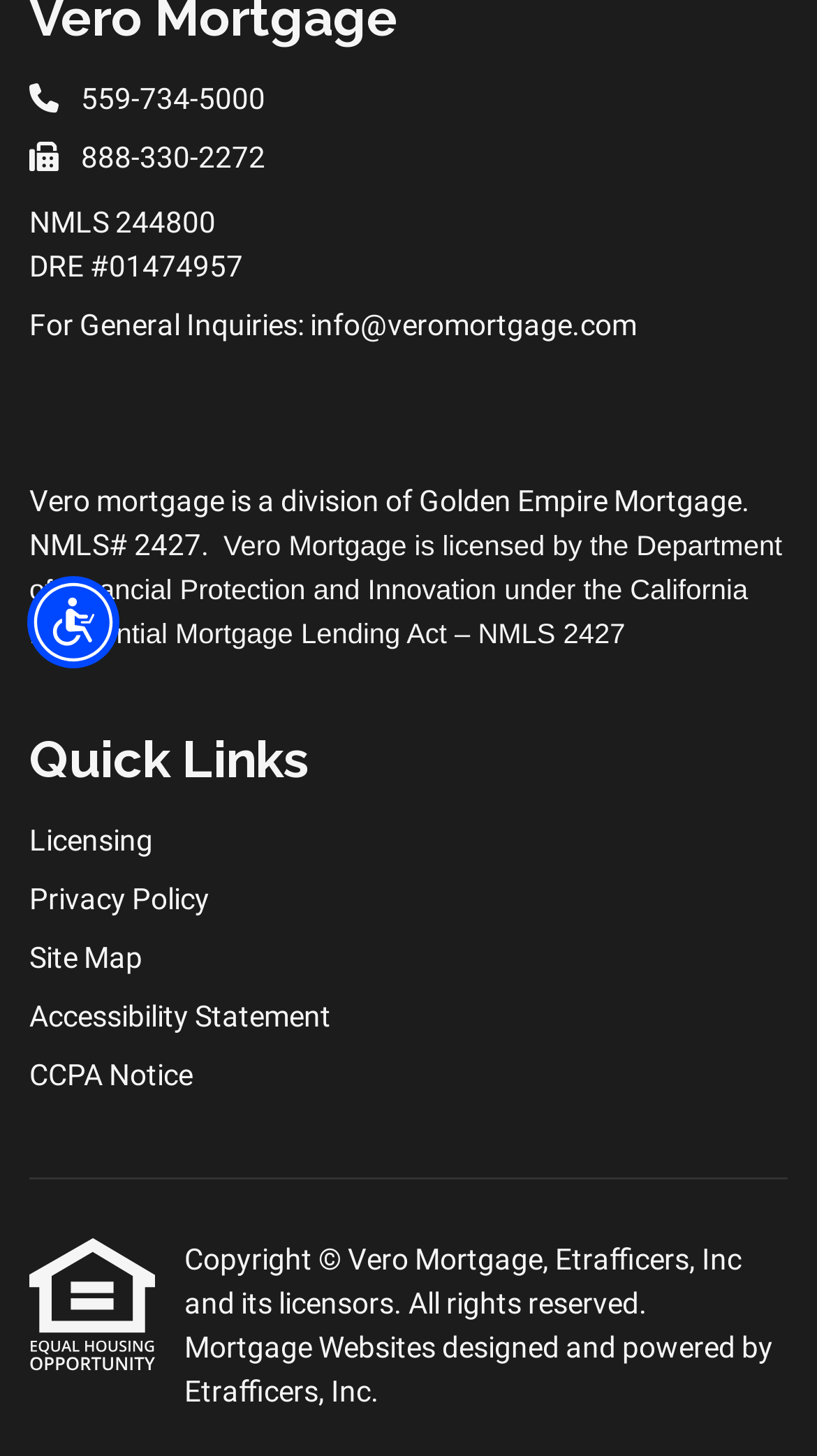Given the webpage screenshot and the description, determine the bounding box coordinates (top-left x, top-left y, bottom-right x, bottom-right y) that define the location of the UI element matching this description: Licensing

[0.036, 0.567, 0.964, 0.588]